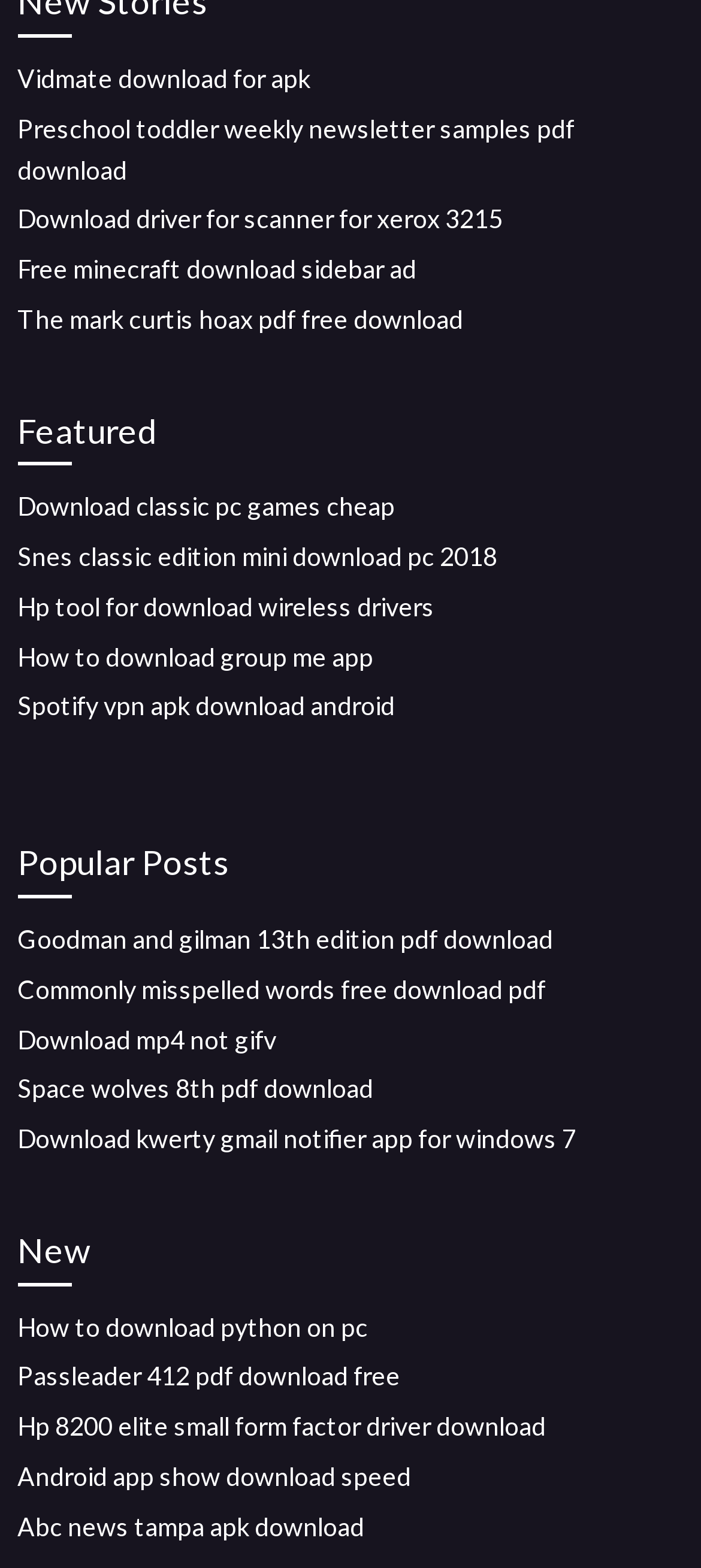Find and specify the bounding box coordinates that correspond to the clickable region for the instruction: "Learn about Happy New Year 2024 Family Reunion Ideas".

None